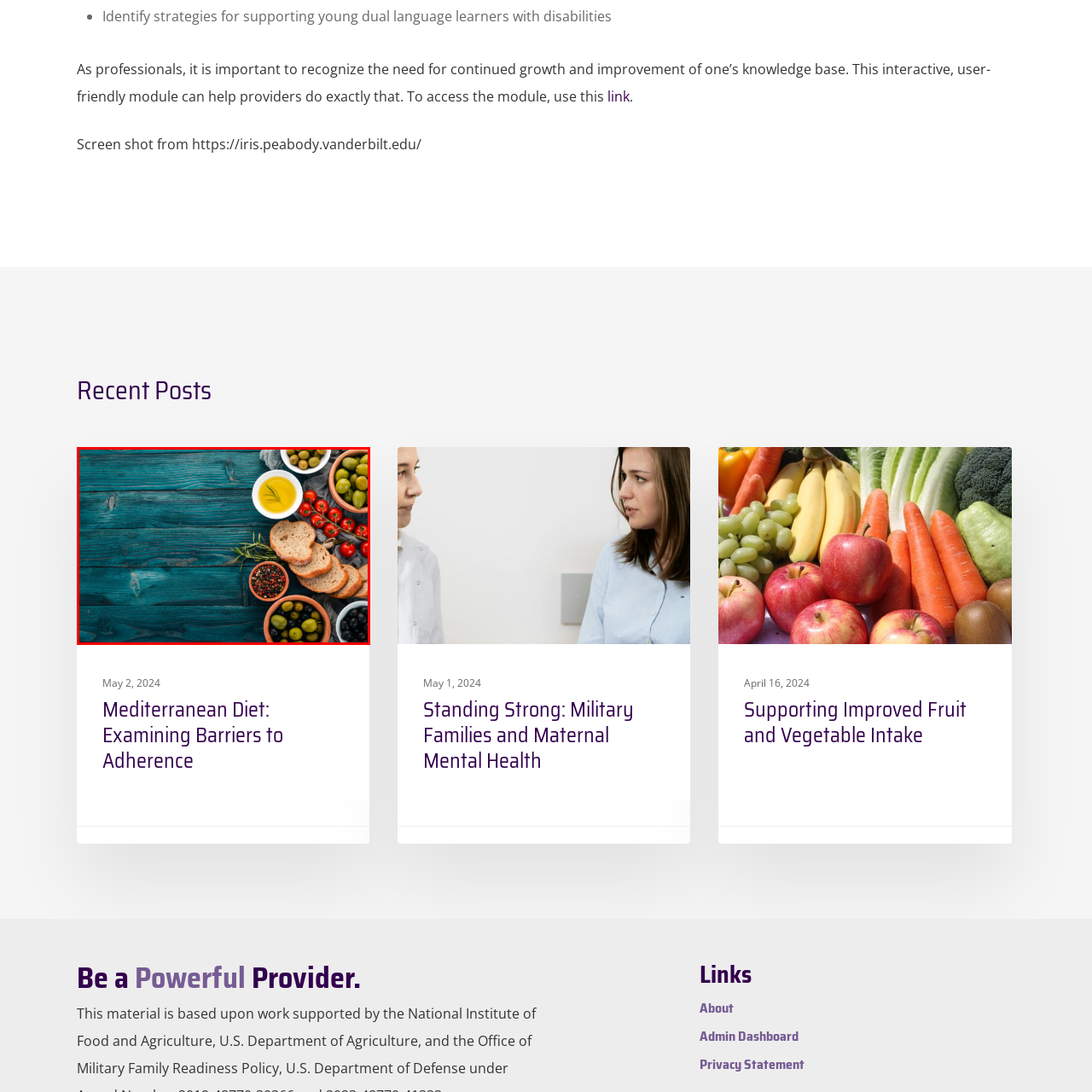Give an elaborate description of the visual elements within the red-outlined box.

This image showcases a vibrant Mediterranean-inspired spread, beautifully arranged on a rustic blue wooden table. At the center, slices of crusty bread are accompanied by a variety of olives, including green and black ones, all displayed in traditional clay bowls. The assortment is complemented by a sprig of rosemary and cherry tomatoes, adding a pop of color and freshness to the arrangement. A small bowl of olive oil sits nearby, hinting at the delicious flavors ready to be experienced. This culinary composition celebrates the essence of the Mediterranean diet, emphasizing wholesome ingredients and shared enjoyment of flavorful foods.